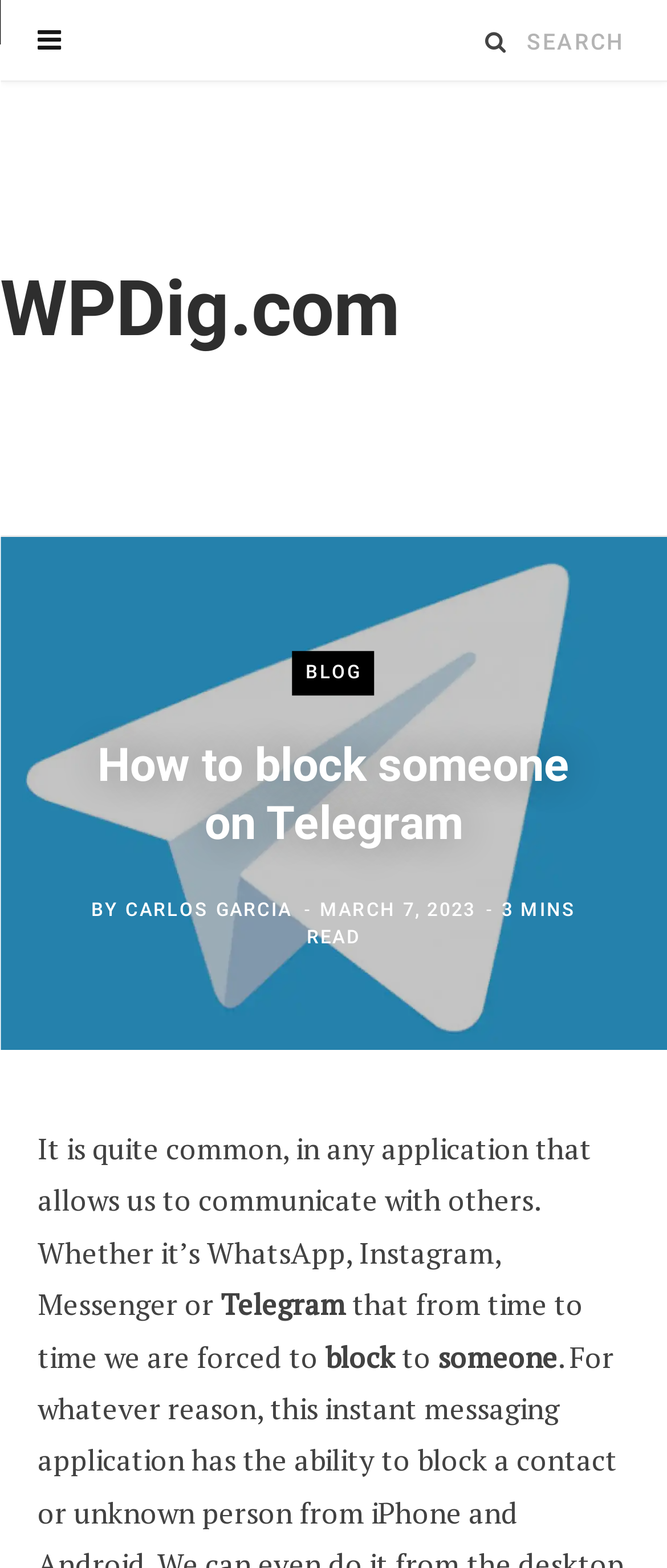Generate a comprehensive caption for the webpage you are viewing.

The webpage is about a tutorial on how to block someone on Telegram. At the top, there is a search bar with a magnifying glass icon and a placeholder text "Search for:". Below the search bar, there is a link to the website's homepage, "WPDig.com", followed by an advertisement iframe. 

On the left side of the page, there is a large image that spans the entire height of the page. On the right side of the image, there are several links, including "BLOG" and the title of the article, "How to block someone on Telegram". Below the title, there is information about the author, "CARLOS GARCIA", and the date the article was published, "MARCH 7, 2023". 

The main content of the article starts below the author information, with a brief summary of the article, "3 MINS READ". The article text is divided into several paragraphs, with the first paragraph discussing the common issue of needing to block someone in communication apps. The text mentions Telegram specifically, and explains that sometimes we need to block someone.